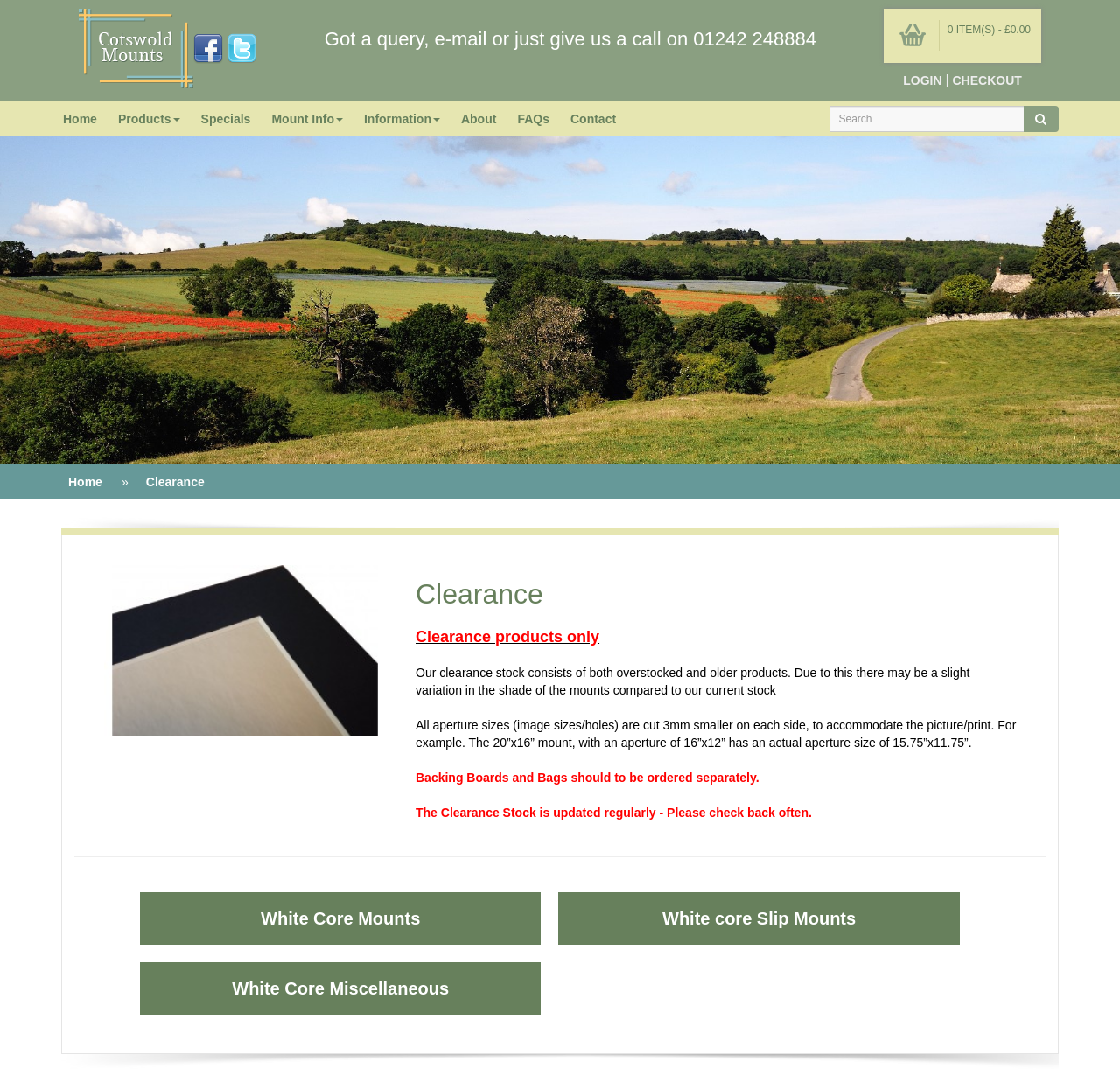Please locate the bounding box coordinates of the element that should be clicked to complete the given instruction: "Check out".

[0.85, 0.068, 0.912, 0.081]